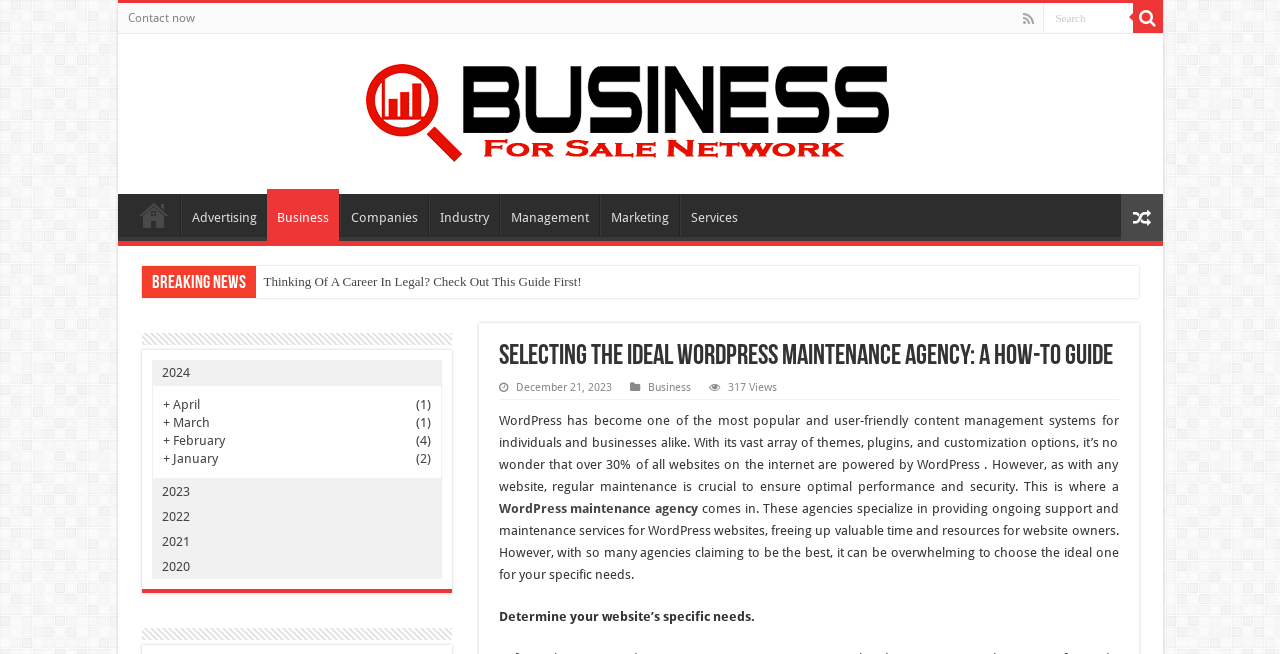Could you locate the bounding box coordinates for the section that should be clicked to accomplish this task: "Check out the Breaking News".

[0.118, 0.419, 0.192, 0.448]